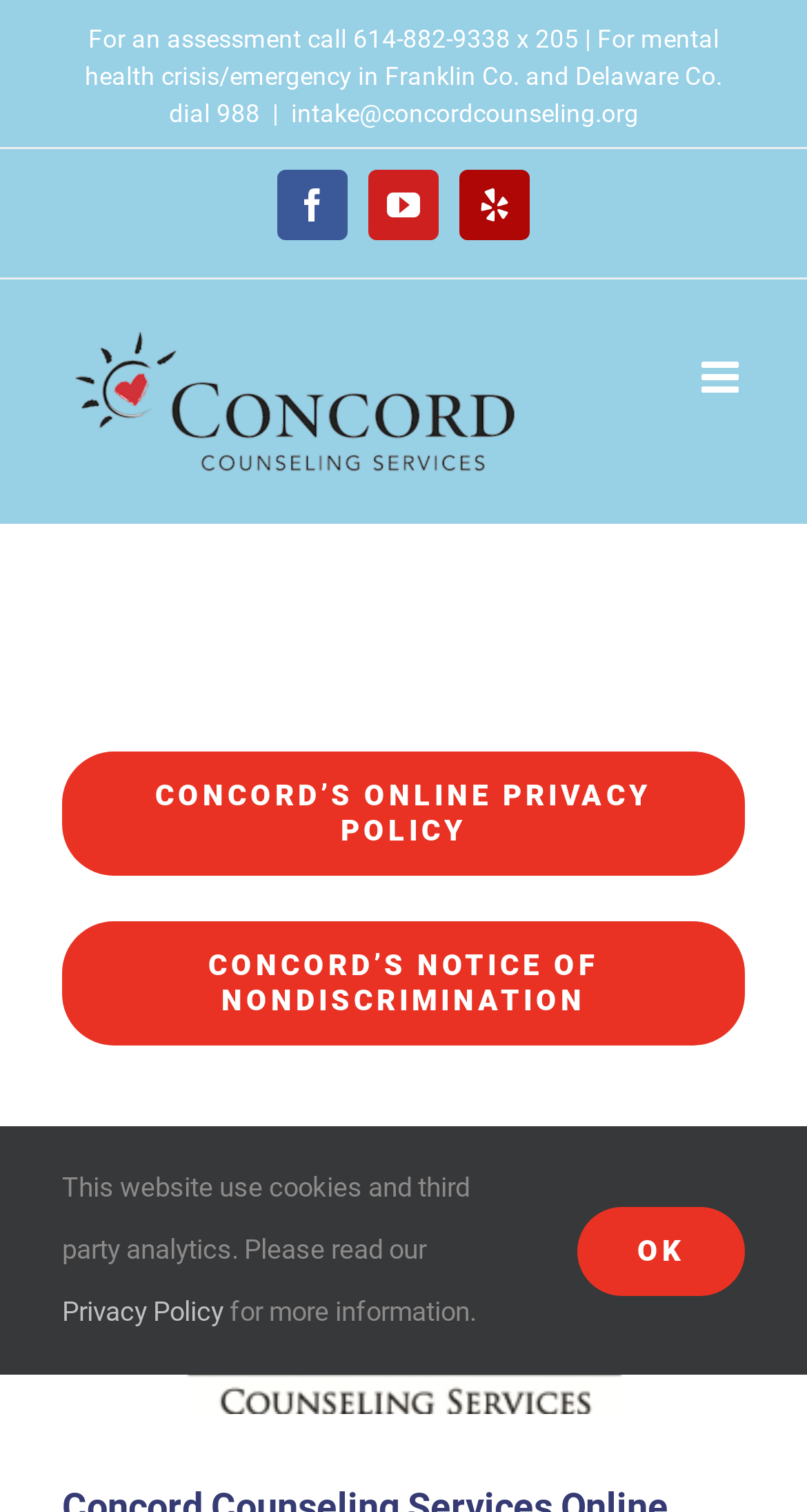Determine the bounding box coordinates of the clickable element to complete this instruction: "Learn about WIRE ROPE CLIP INSTALLATION". Provide the coordinates in the format of four float numbers between 0 and 1, [left, top, right, bottom].

None